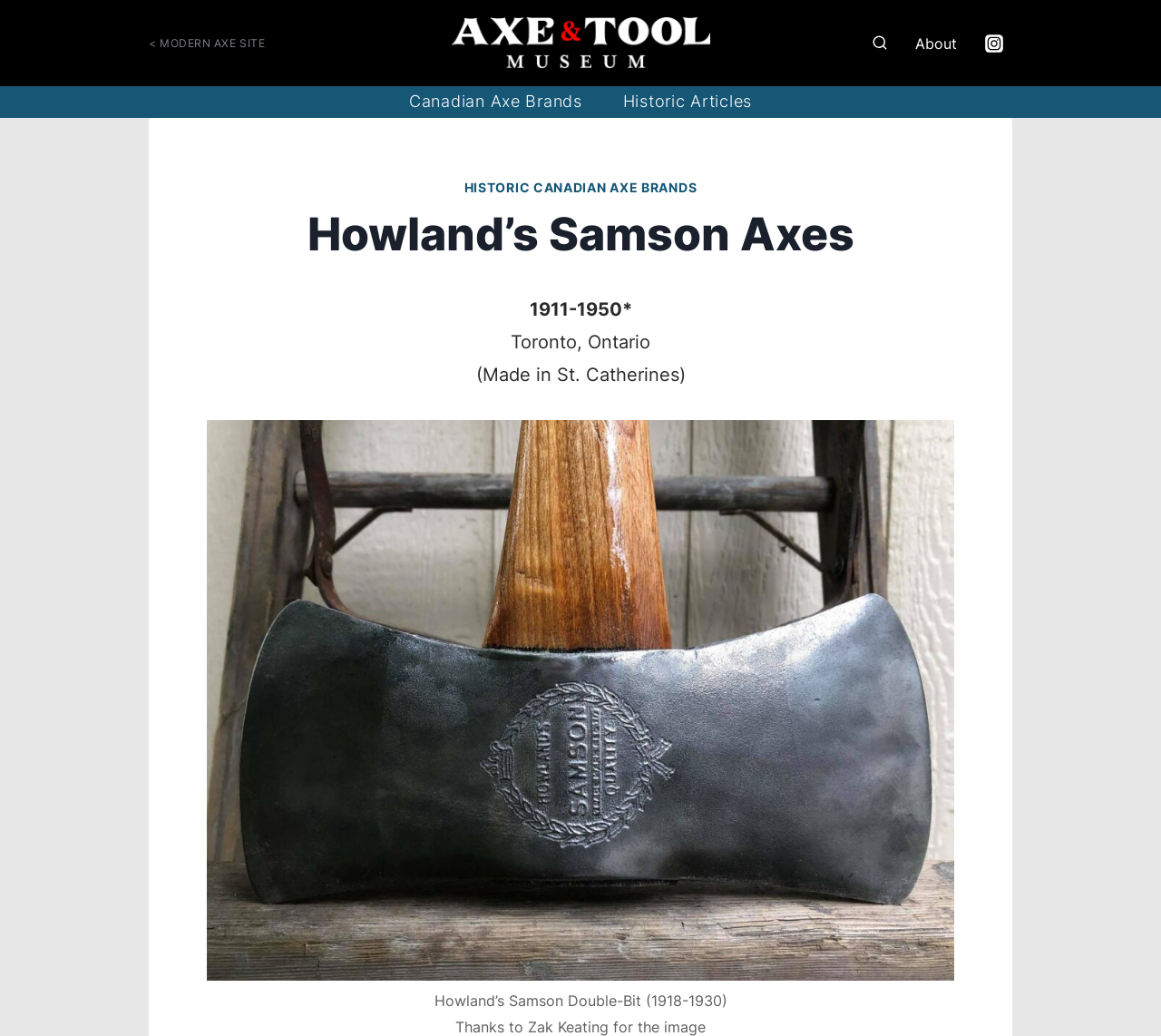Locate the bounding box coordinates of the clickable part needed for the task: "Click the 'About' link".

[0.779, 0.027, 0.833, 0.058]